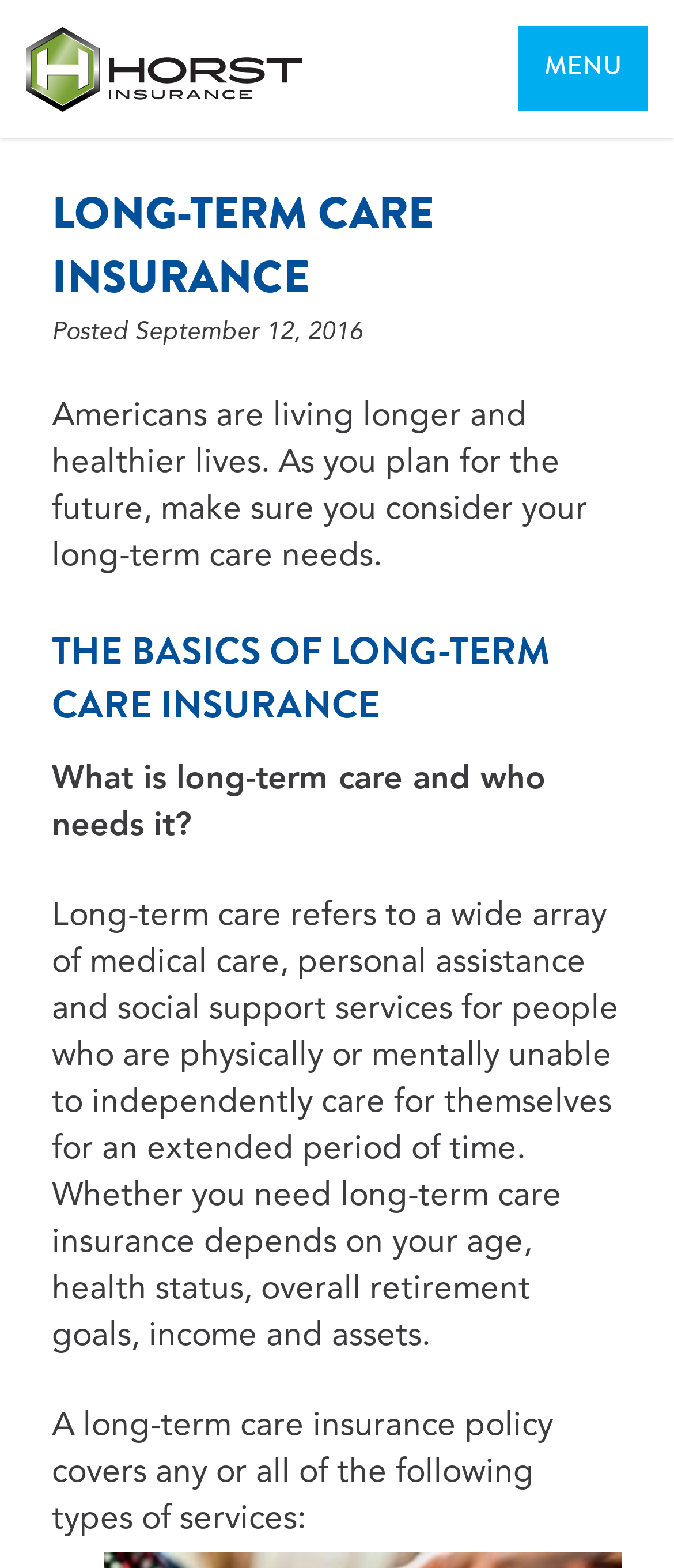Extract the bounding box for the UI element that matches this description: "Menu".

[0.769, 0.017, 0.962, 0.071]